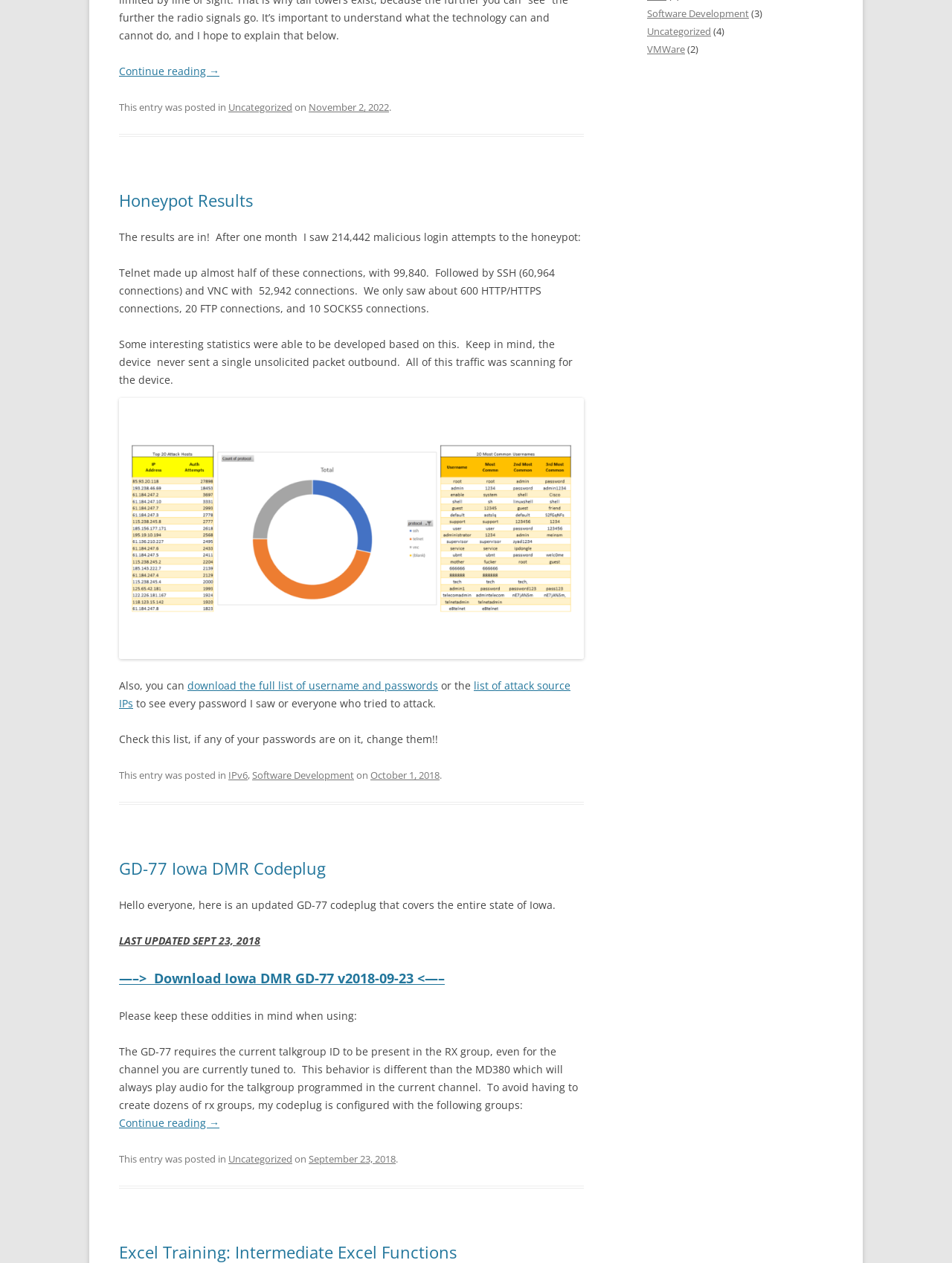Find the bounding box coordinates for the HTML element described in this sentence: "Careers". Provide the coordinates as four float numbers between 0 and 1, in the format [left, top, right, bottom].

None